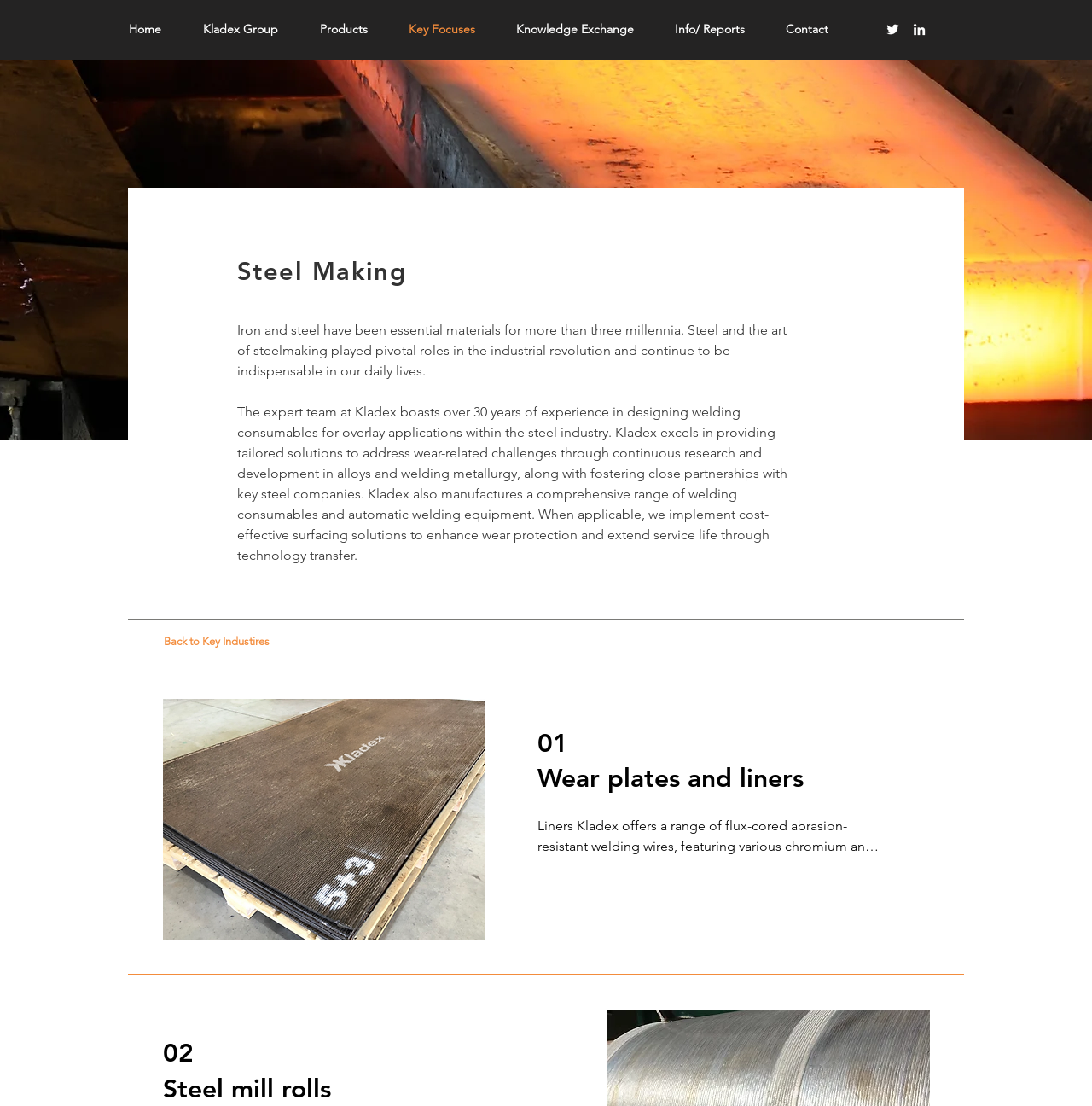Please find the bounding box coordinates of the clickable region needed to complete the following instruction: "connect with the college on Twitter". The bounding box coordinates must consist of four float numbers between 0 and 1, i.e., [left, top, right, bottom].

None